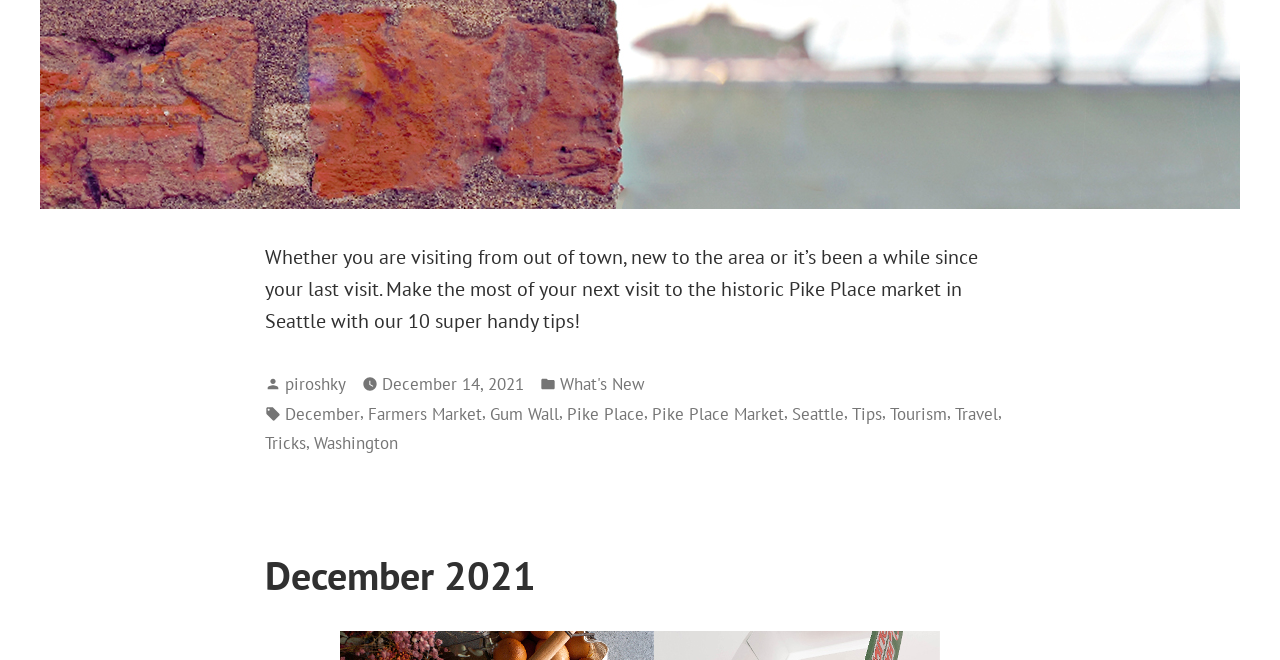What is the category of the article?
Can you provide an in-depth and detailed response to the question?

The category of the article can be found in the footer section where it says 'Posted in' followed by a link 'What's New', indicating that the article belongs to the 'What's New' category.